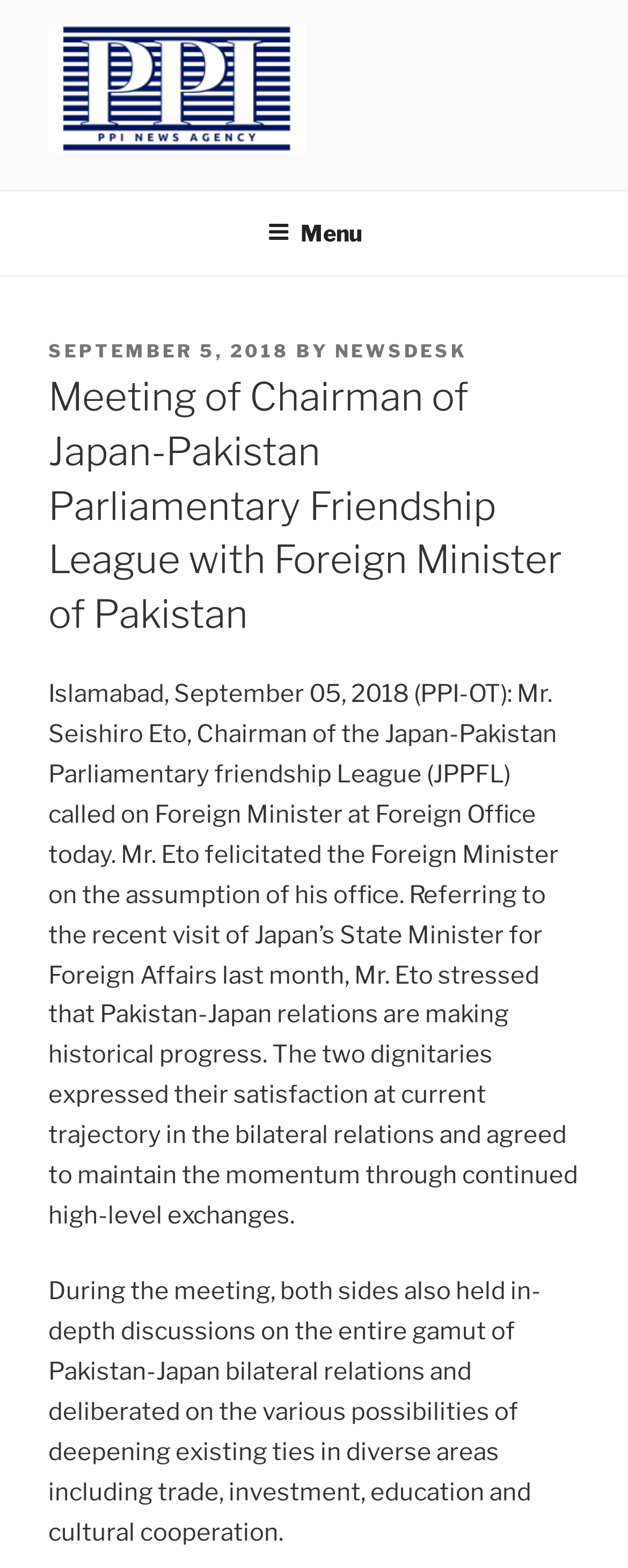Generate a comprehensive description of the webpage.

The webpage appears to be a news article from PPI News Agency. At the top, there is a logo of PPI News Agency, accompanied by a link to the agency's website. Below the logo, there is a navigation menu labeled "Top Menu" that can be expanded by clicking on the "Menu" button.

The main content of the webpage is a news article with the title "Meeting of Chairman of Japan-Pakistan Parliamentary Friendship League with Foreign Minister of Pakistan". The title is followed by the date "SEPTEMBER 5, 2018" and the author "NEWSDESK". The article is divided into two paragraphs, describing a meeting between the Chairman of the Japan-Pakistan Parliamentary friendship League and the Foreign Minister of Pakistan. The meeting discussed the progress of Pakistan-Japan relations and the possibilities of deepening ties in areas such as trade, investment, education, and cultural cooperation.

The article is positioned in the middle of the webpage, with a significant amount of whitespace above and below it. The text is arranged in a single column, with the paragraphs separated by a small gap. There are no images in the article itself, but the PPI News Agency logo at the top is an image.